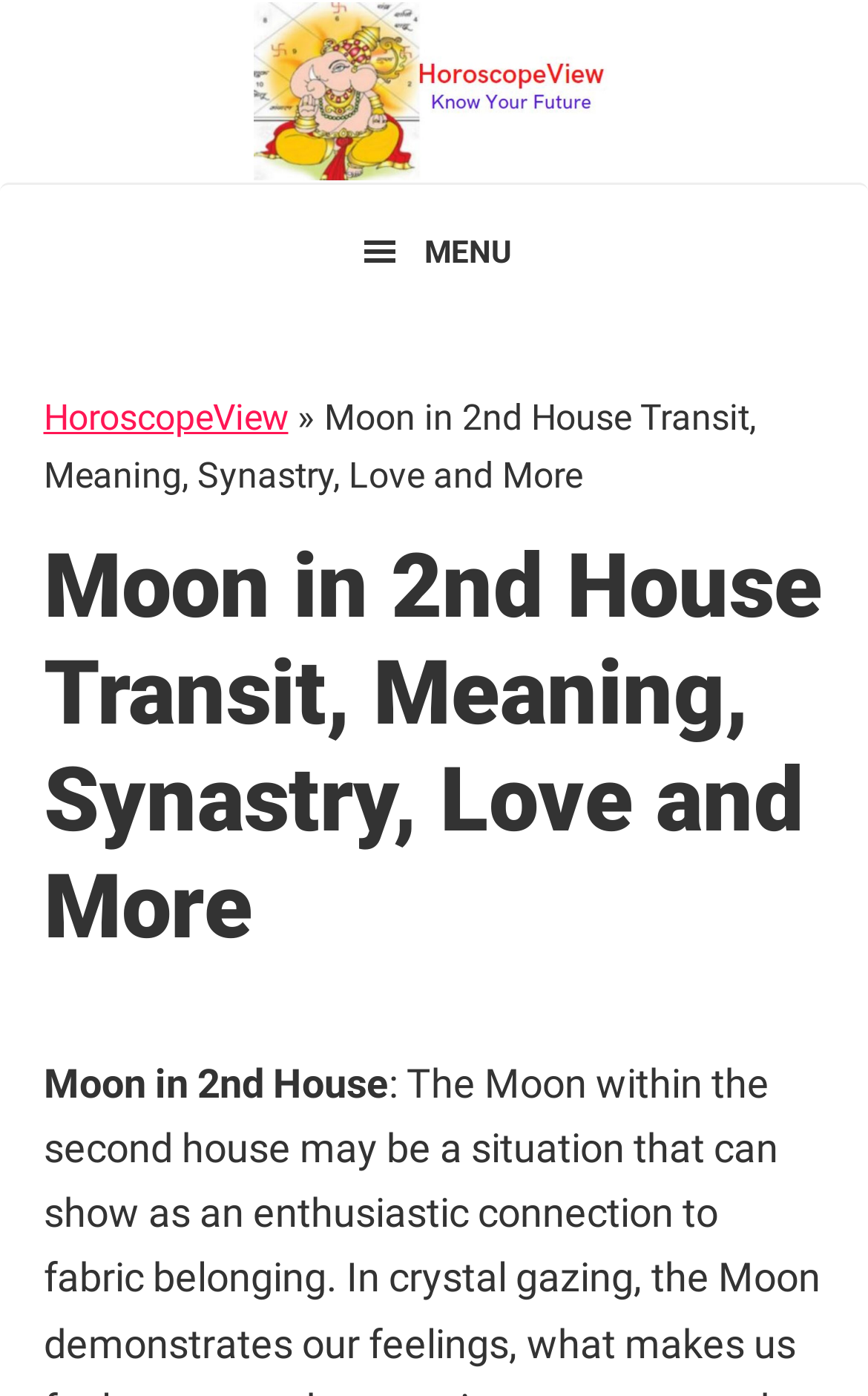Determine which piece of text is the heading of the webpage and provide it.

Moon in 2nd House Transit, Meaning, Synastry, Love and More